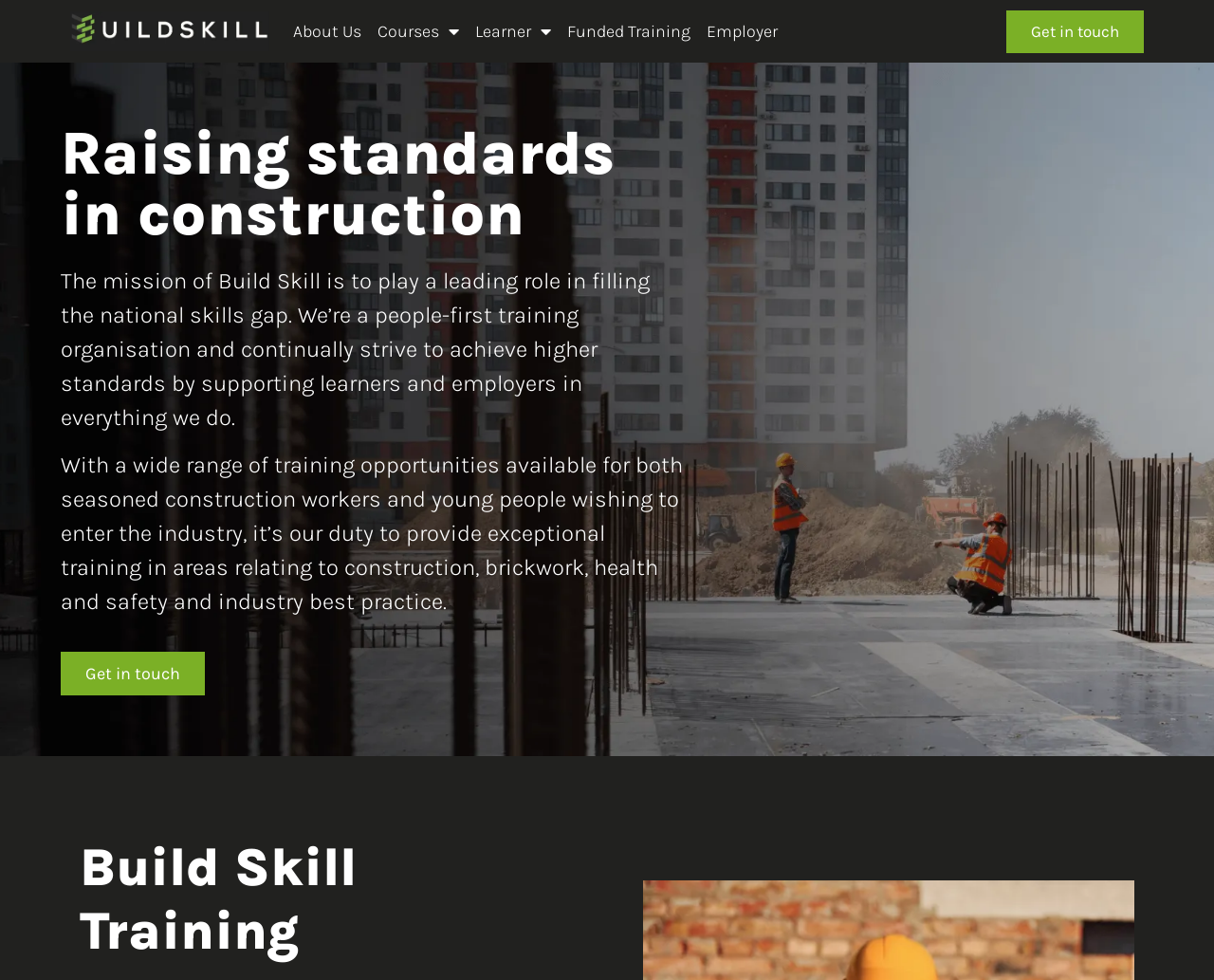Answer the question with a brief word or phrase:
What is the purpose of the training organisation?

To fill the national skills gap